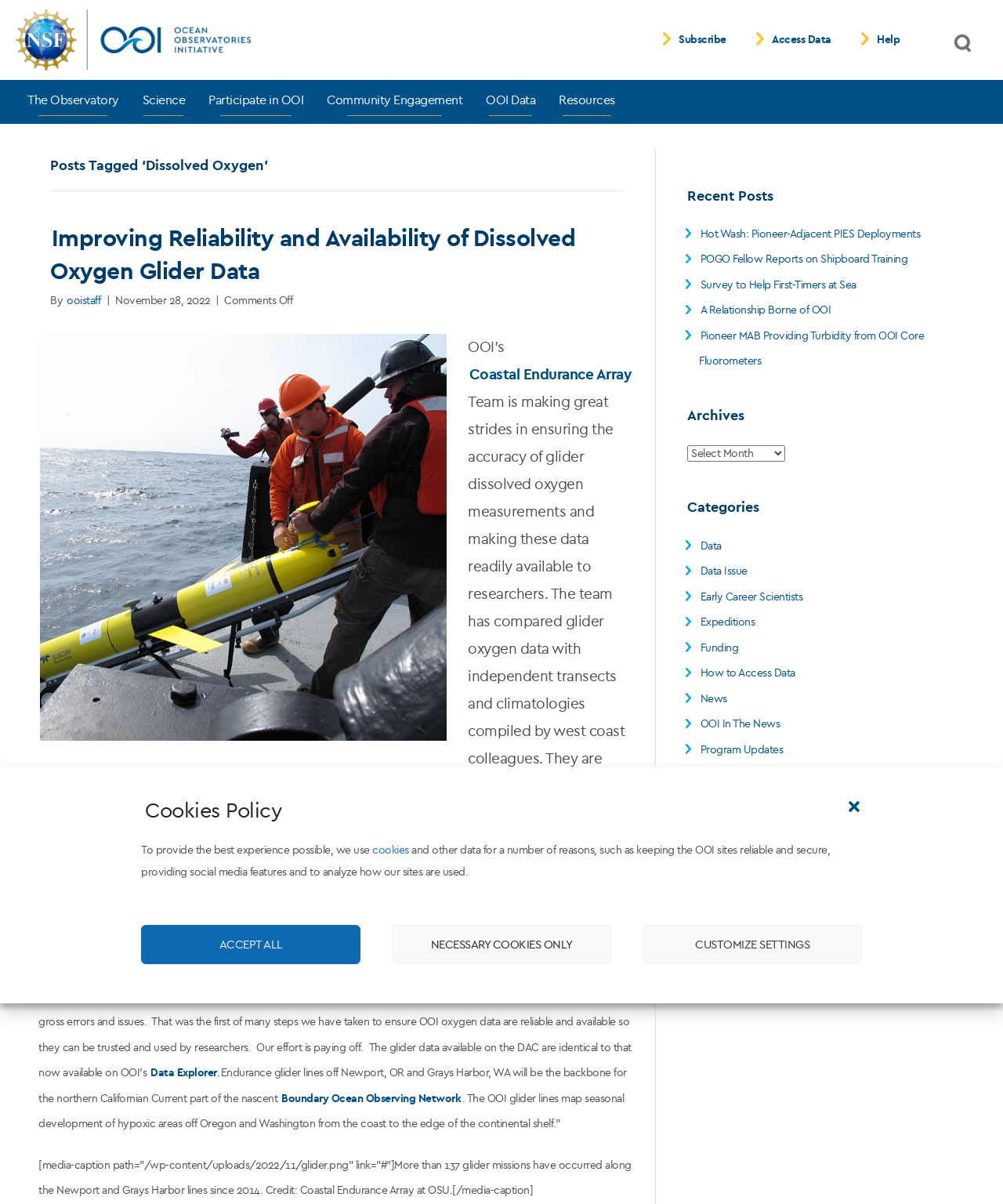Determine the bounding box coordinates of the clickable element necessary to fulfill the instruction: "Explore the Coastal Endurance Array". Provide the coordinates as four float numbers within the 0 to 1 range, i.e., [left, top, right, bottom].

[0.466, 0.3, 0.631, 0.323]